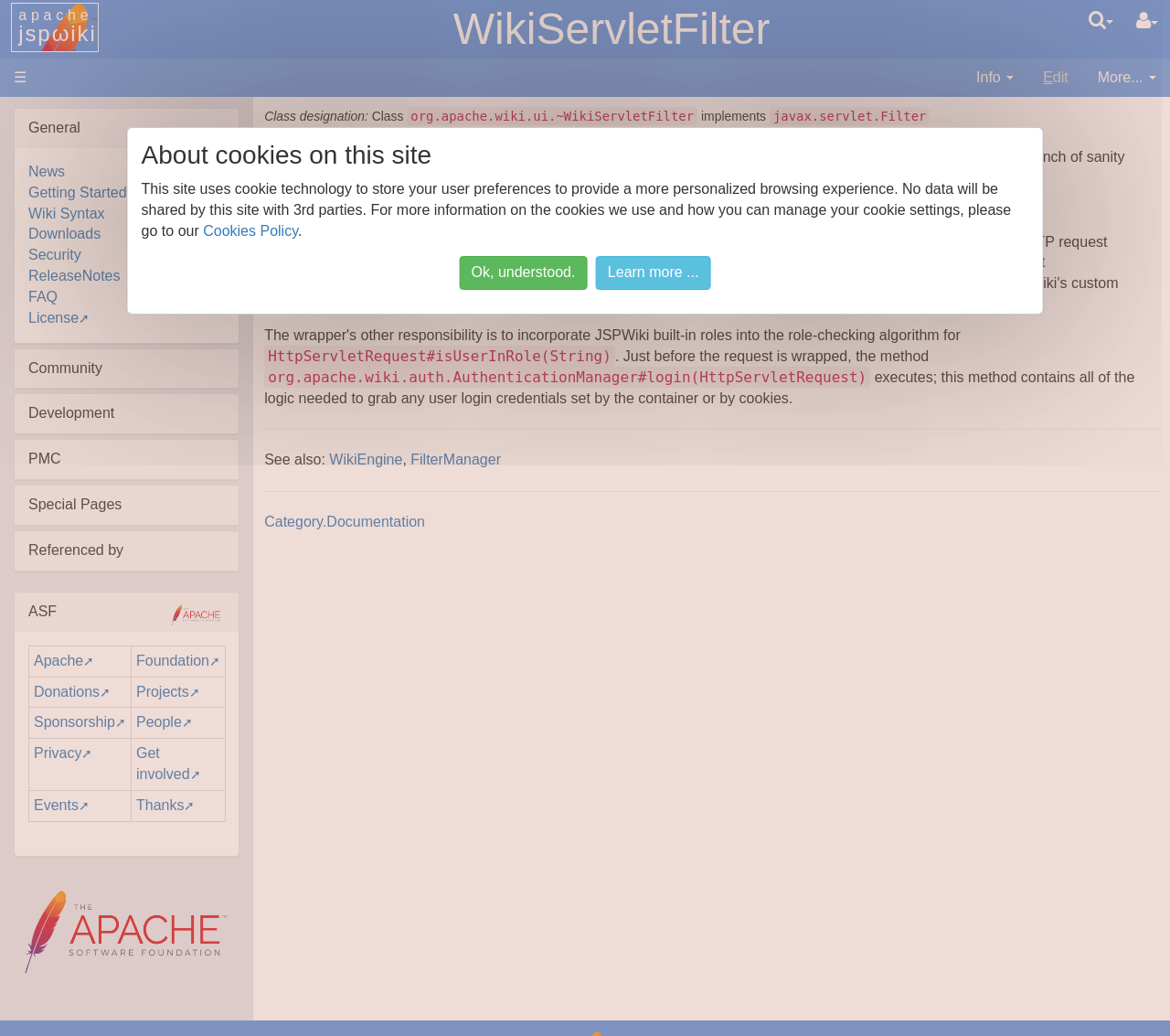Reply to the question with a single word or phrase:
What is the name of the manager that contains all the logic needed to grab user login credentials?

AuthenticationManager